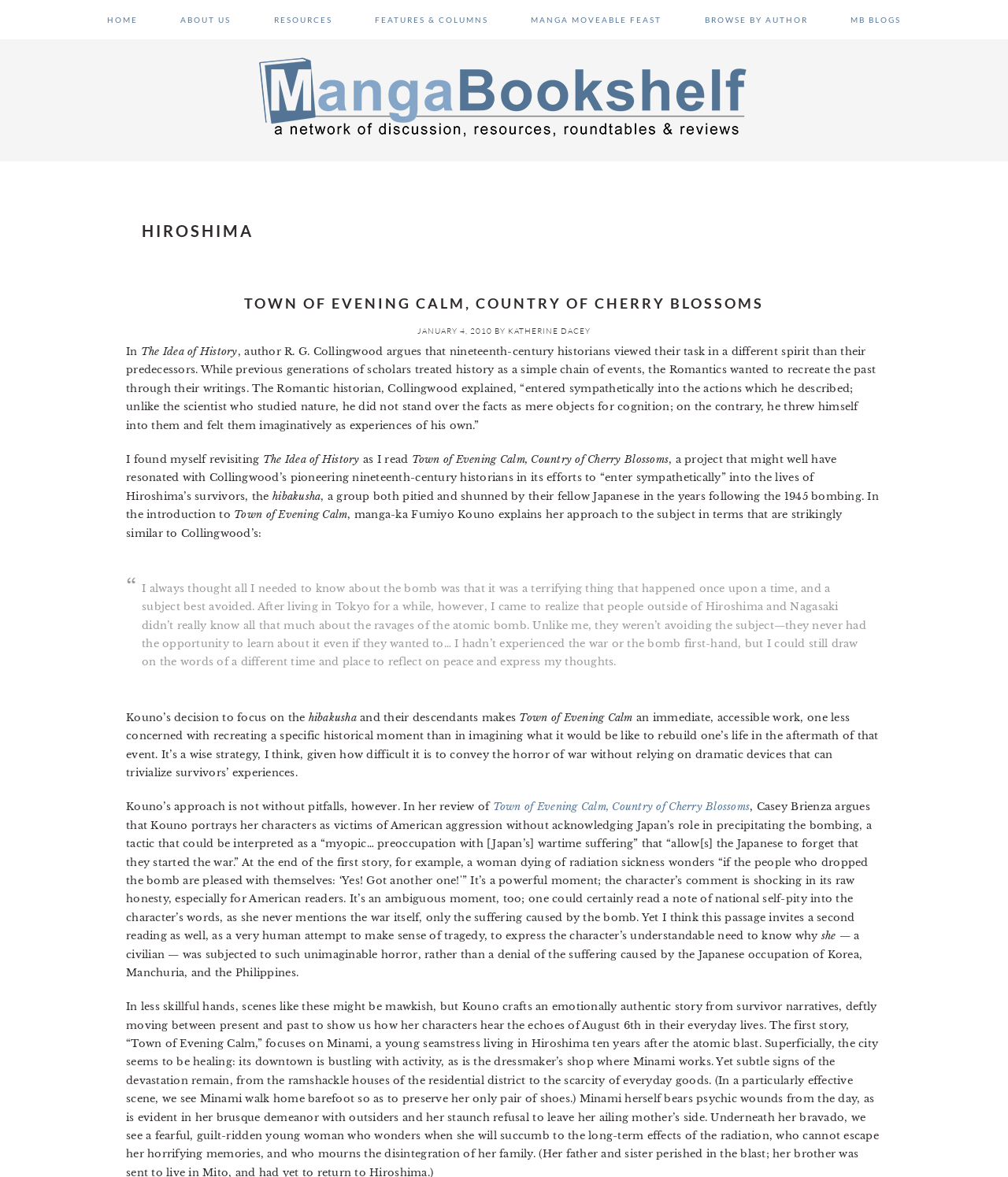What is the name of the manga book?
Can you provide an in-depth and detailed response to the question?

I found the answer by looking at the heading 'HIROSHIMA' and its subheading 'TOWN OF EVENING CALM, COUNTRY OF CHERRY BLOSSOMS', which suggests that the manga book being discussed is 'Town of Evening Calm, Country of Cherry Blossoms'.